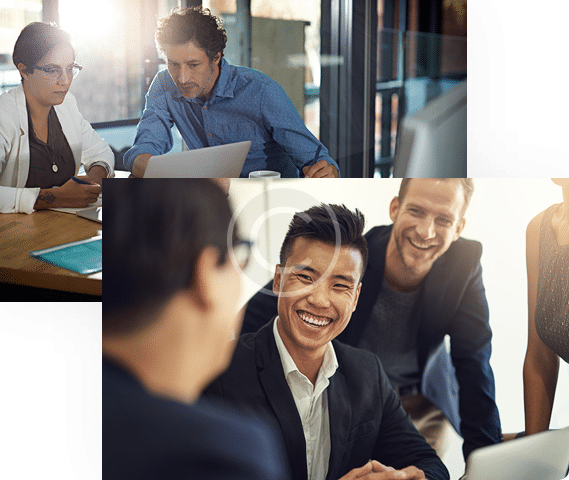Give a thorough explanation of the image.

The image showcases a lively and engaging office environment, illustrating the collaborative nature of professional interactions. The upper section features two people focused on a project, sitting at a desk covered with paperwork and a drink, highlighting a moment of teamwork and discussion. In contrast, the lower section captures a joyful exchange between three individuals, with one man in a sharp black suit flashing a broad smile, while his colleagues appear to be enjoying a light-hearted moment, indicative of camaraderie in the workplace. This visual encapsulates a dynamic blend of serious work and approachable, friendly interactions, which is vital for fostering a positive workplace culture.